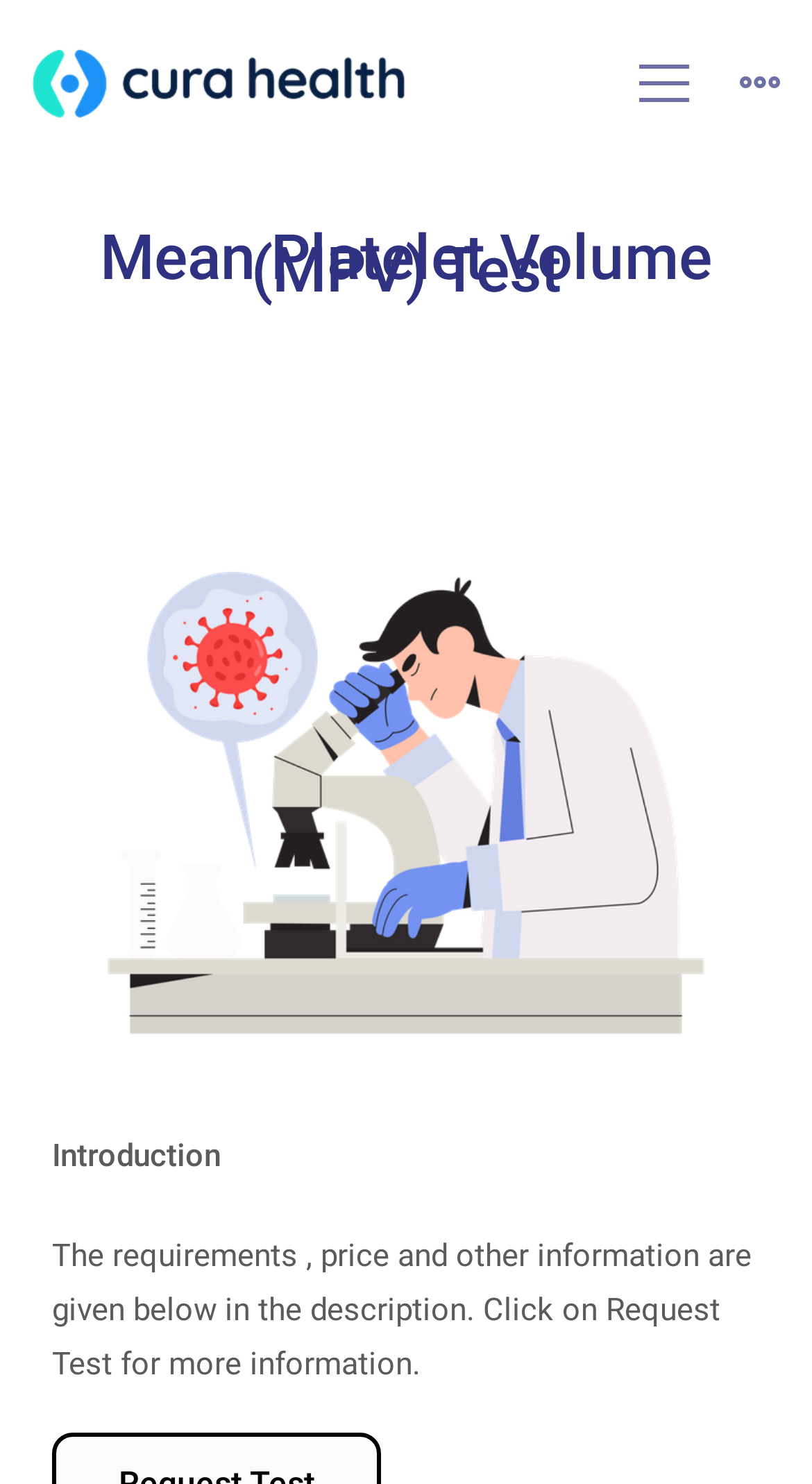Extract the main title from the webpage and generate its text.

Mean Platelet Volume (MPV) Test